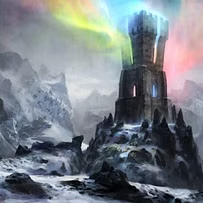Detail every visible element in the image extensively.

The image depicts a mystical and imposing tower, set against a dramatic mountain landscape illuminated by vibrant hues of color emanating from the tower itself. The structure, likely crafted from dark stone, rises from a rocky outcrop surrounded by stark, snowy terrain, suggesting a remote and otherworldly location. Striking beams of ethereal light cascade from the tower’s pinnacle, creating an enchanting atmosphere that hints at powerful magic or ancient secrets contained within. This visual representation could be tied to the "Improving 'Merciless Rage'" Deck Tech from "Magic: The Gathering", embodying the themes of strength and strategy found within the game.